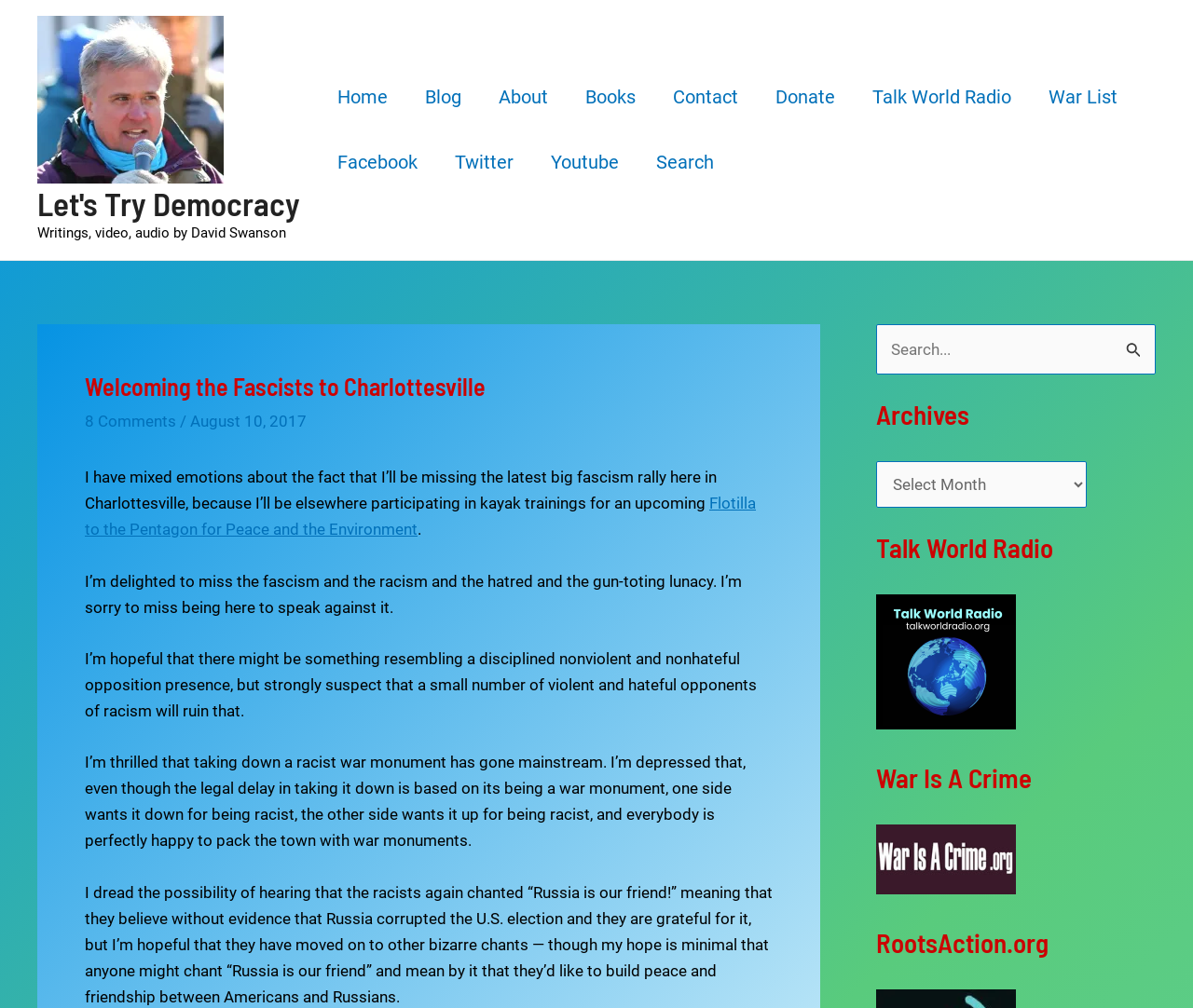Could you specify the bounding box coordinates for the clickable section to complete the following instruction: "View RBG for municipalities"?

None